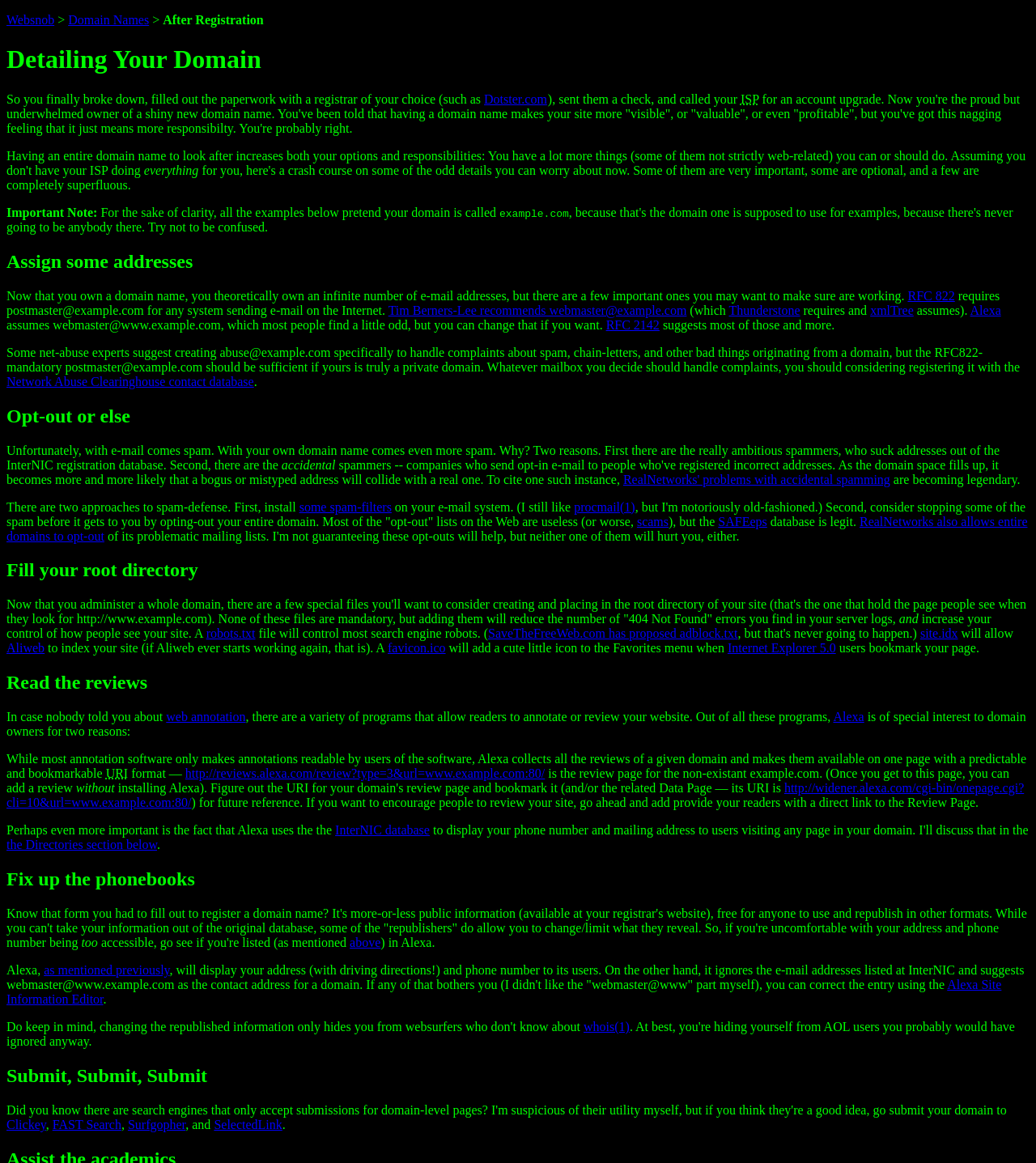Find the bounding box coordinates for the area that should be clicked to accomplish the instruction: "Learn more about web annotation".

[0.16, 0.61, 0.237, 0.622]